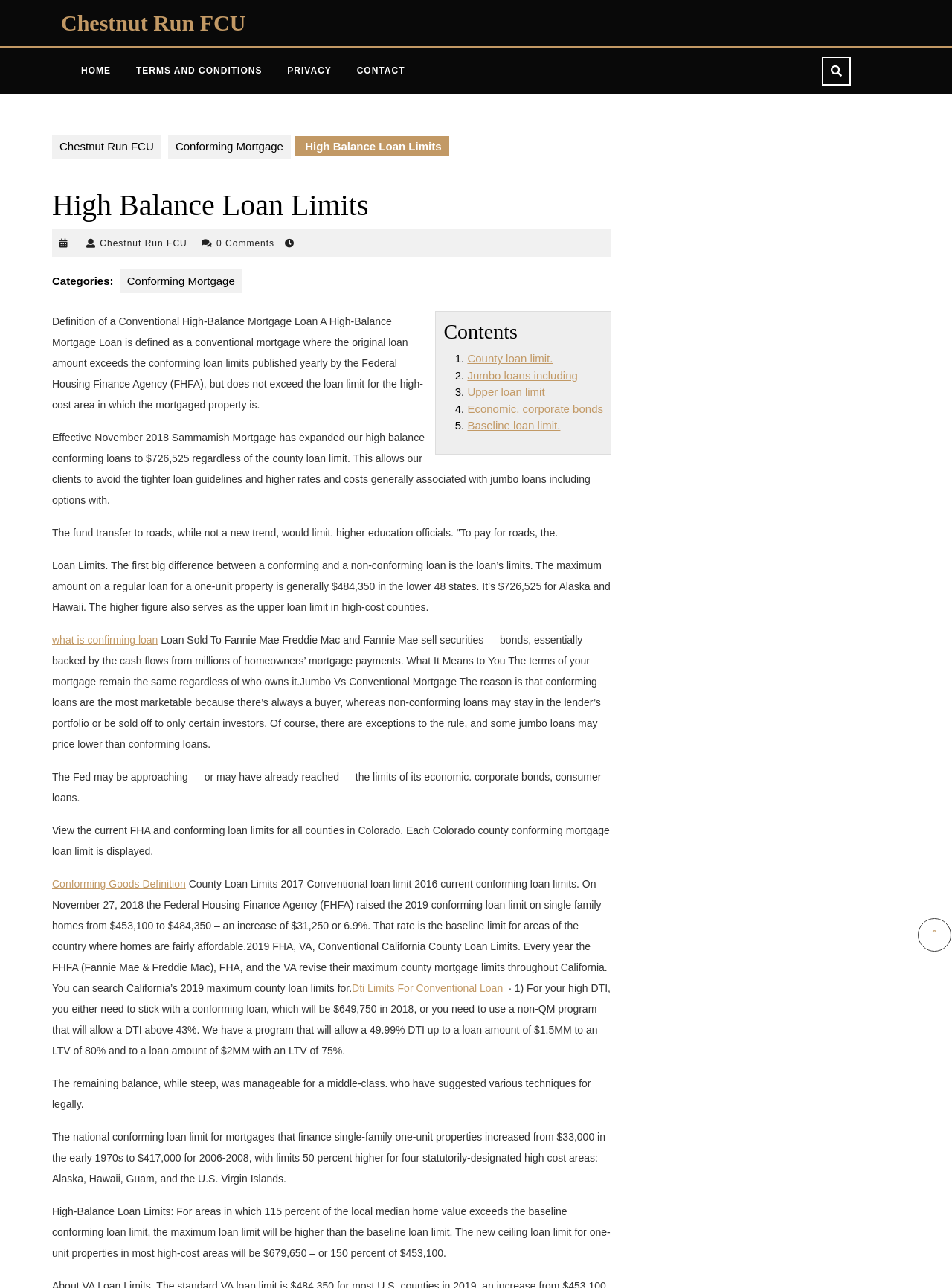Articulate a detailed summary of the webpage's content and design.

This webpage is about High Balance Loan Limits provided by Chestnut Run FCU. At the top, there is a navigation menu with links to "HOME", "TERMS AND CONDITIONS", "PRIVACY", and "CONTACT". Below the navigation menu, there is a section with links to "Chestnut Run FCU" and "Conforming Mortgage". 

The main content of the webpage is divided into several sections. The first section has a heading "High Balance Loan Limits" and provides a brief introduction to the topic. Below this section, there is a list of five points, each with a link to a related topic, such as "County loan limit", "Jumbo loans including", "Upper loan limit", "Economic. corporate bonds", and "Baseline loan limit".

The next section provides a detailed definition of a Conventional High-Balance Mortgage Loan, explaining that it is a conventional mortgage where the original loan amount exceeds the conforming loan limits published yearly by the Federal Housing Finance Agency (FHFA), but does not exceed the loan limit for the high-cost area in which the mortgaged property is.

The webpage then discusses the benefits of High-Balance Mortgage Loans, including avoiding tighter loan guidelines and higher rates and costs associated with jumbo loans. It also explains the loan limits for different areas, including Alaska and Hawaii.

The rest of the webpage provides more information on conforming loans, jumbo loans, and loan limits, including a section on the current FHA and conforming loan limits for all counties in Colorado. There are also links to related topics, such as "Conforming Goods Definition" and "Dti Limits For Conventional Loan".

At the bottom of the webpage, there are more sections discussing loan limits, including a section on the national conforming loan limit and how it has increased over the years. The final section explains the high-balance loan limits for areas in which 115 percent of the local median home value exceeds the baseline conforming loan limit.